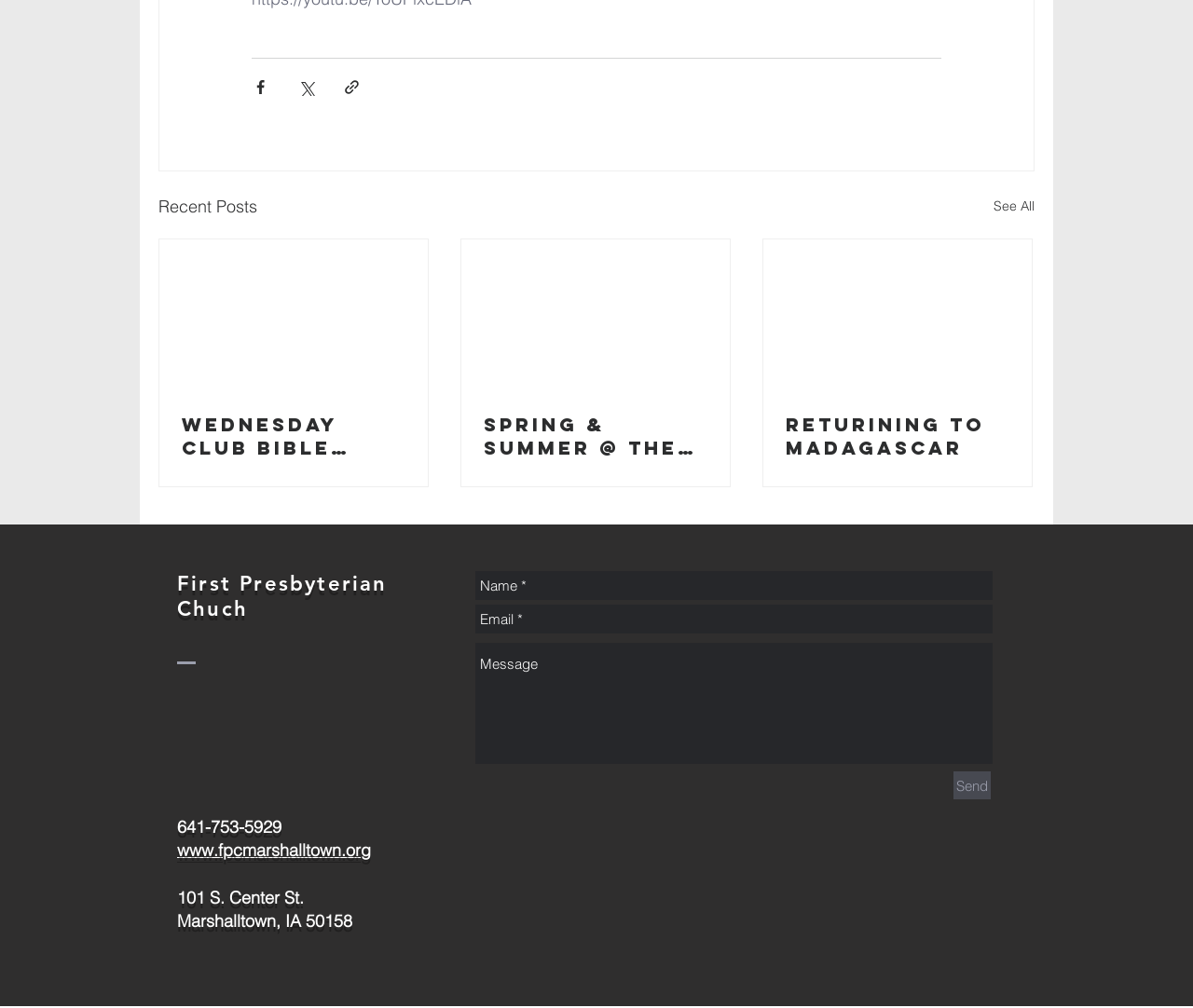Please locate the clickable area by providing the bounding box coordinates to follow this instruction: "Search This Site".

None